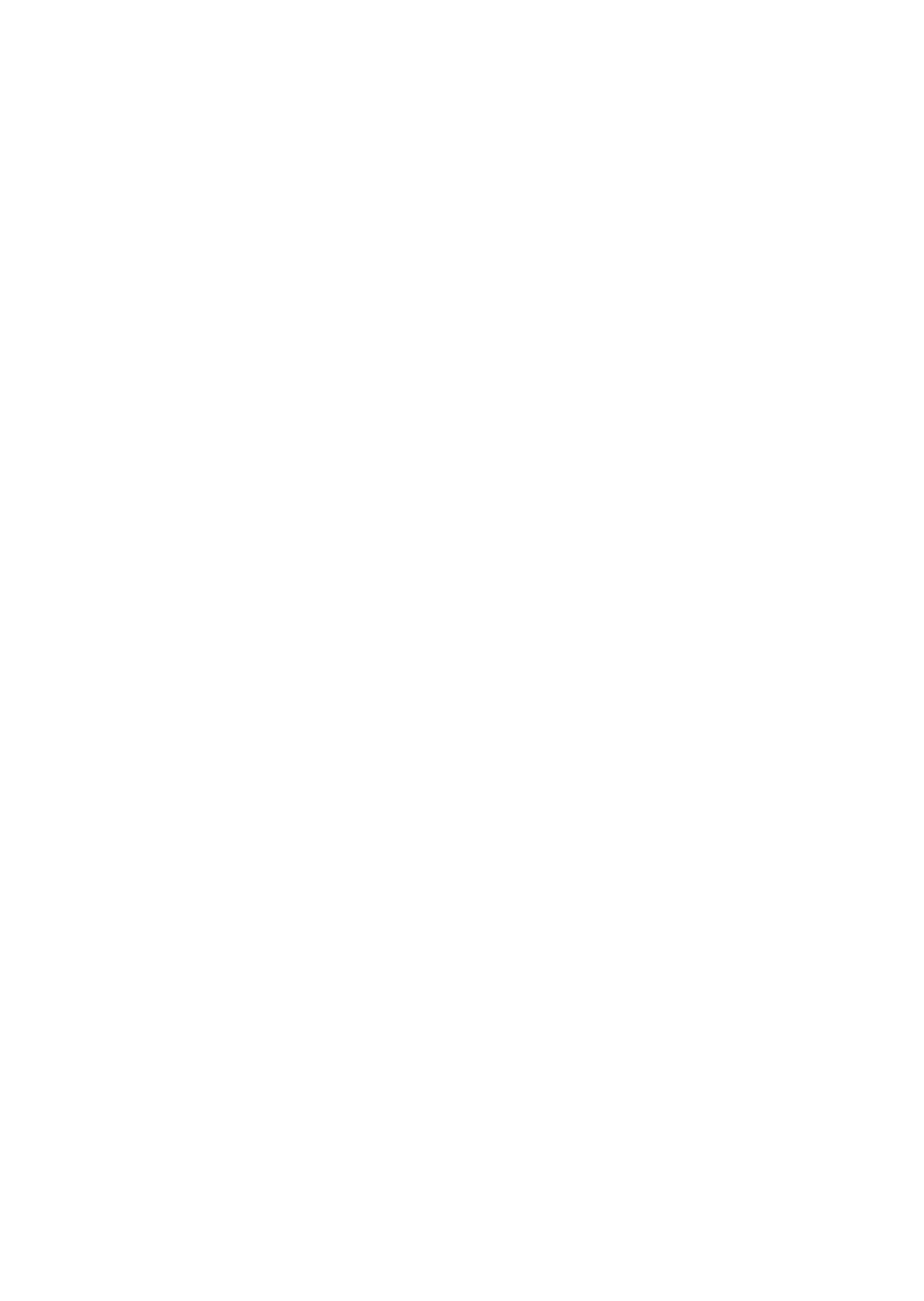Please determine the bounding box coordinates of the section I need to click to accomplish this instruction: "View Terms and privacy".

[0.669, 0.653, 0.94, 0.688]